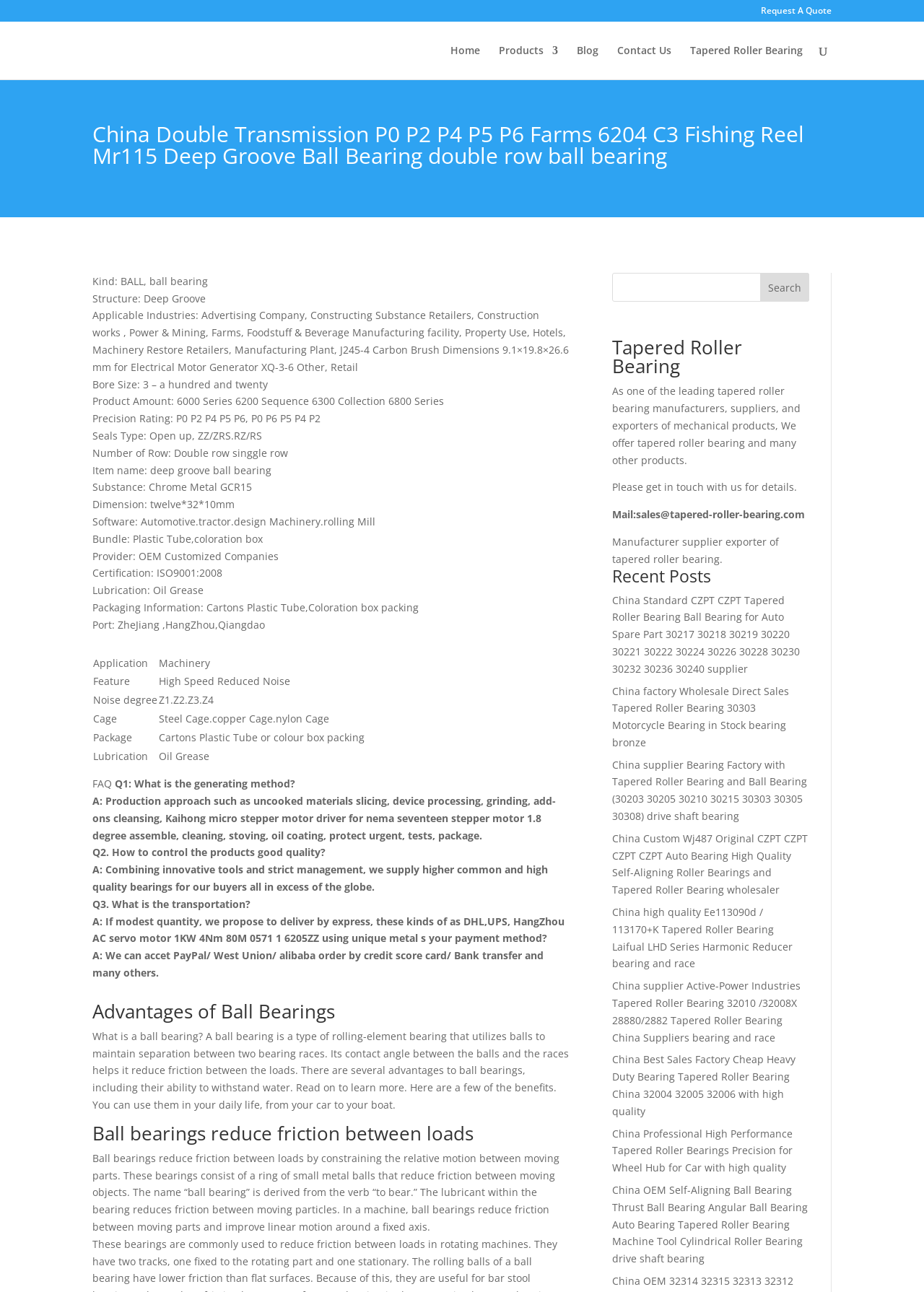Detail the various sections and features present on the webpage.

This webpage appears to be a product page for a deep groove ball bearing, specifically the "China Double Transmission P0 P2 P4 P5 P6 Farms 6204 C3 Fishing Reel Mr115 Deep Groove Ball Bearing double row ball bearing - Tapered Roller Bearing". 

At the top of the page, there are several links to navigate to different sections of the website, including "Request A Quote", "Home", "Products 3", "Blog", "Contact Us", and "Tapered Roller Bearing". There is also a search bar located at the top right corner of the page.

Below the navigation links, there is a heading that displays the product name, followed by several lines of text that describe the product's specifications, including its kind, structure, applicable industries, bore size, product amount, precision rating, seals type, number of row, item name, substance, dimension, application, package, provider, certification, lubrication, and packaging information.

The page also features a table with several rows, each describing a specific feature of the product, including its application, feature, noise degree, cage, and package.

Further down the page, there is a section titled "FAQ" that answers several questions about the product, including its manufacturing method, quality control, transportation, and payment methods.

The page also includes a section that describes the advantages of ball bearings, including their ability to reduce friction between loads and withstand water. There is also a section that discusses how ball bearings reduce friction between loads by constraining the relative motion between moving parts.

Additionally, the page features a section about tapered roller bearings, including a brief description of the product and contact information for the manufacturer.

Finally, the page includes a section titled "Recent Posts" that lists several links to other related products, including various types of tapered roller bearings and ball bearings.